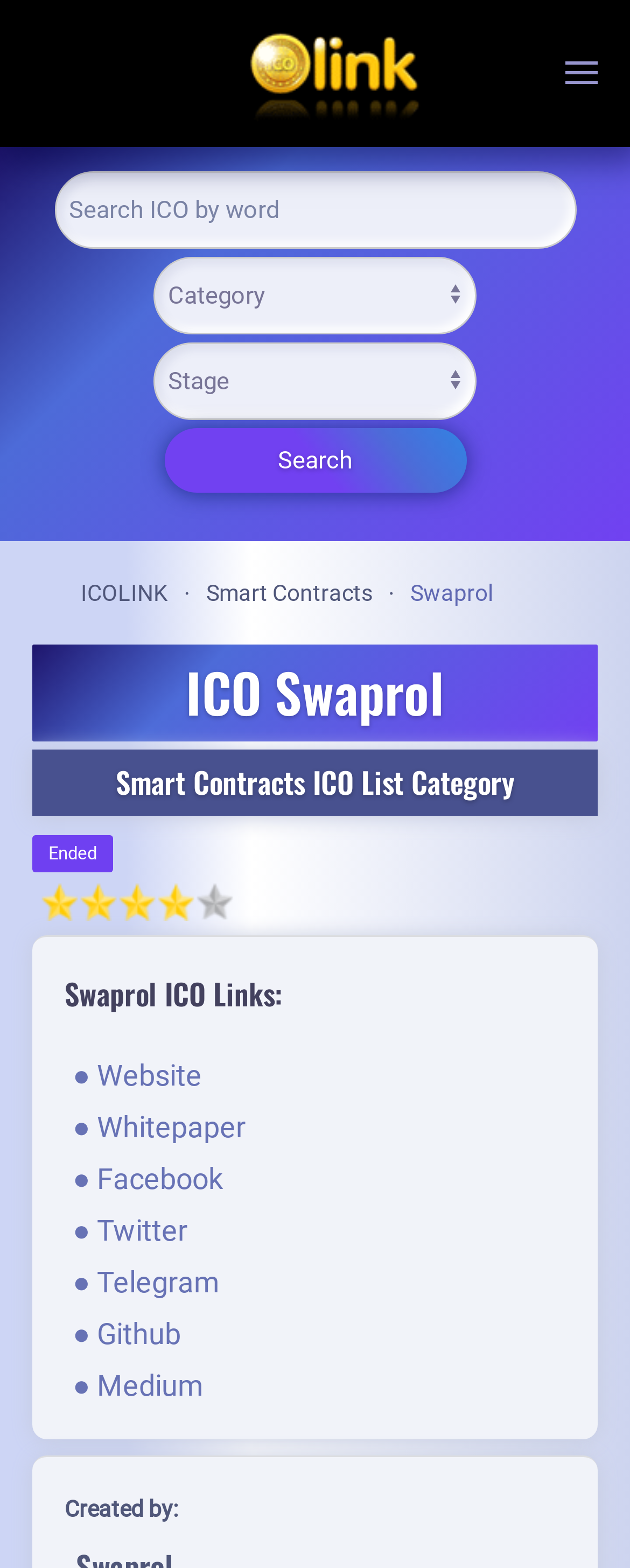Please identify the bounding box coordinates of the element that needs to be clicked to perform the following instruction: "Visit the website".

[0.115, 0.675, 0.32, 0.696]